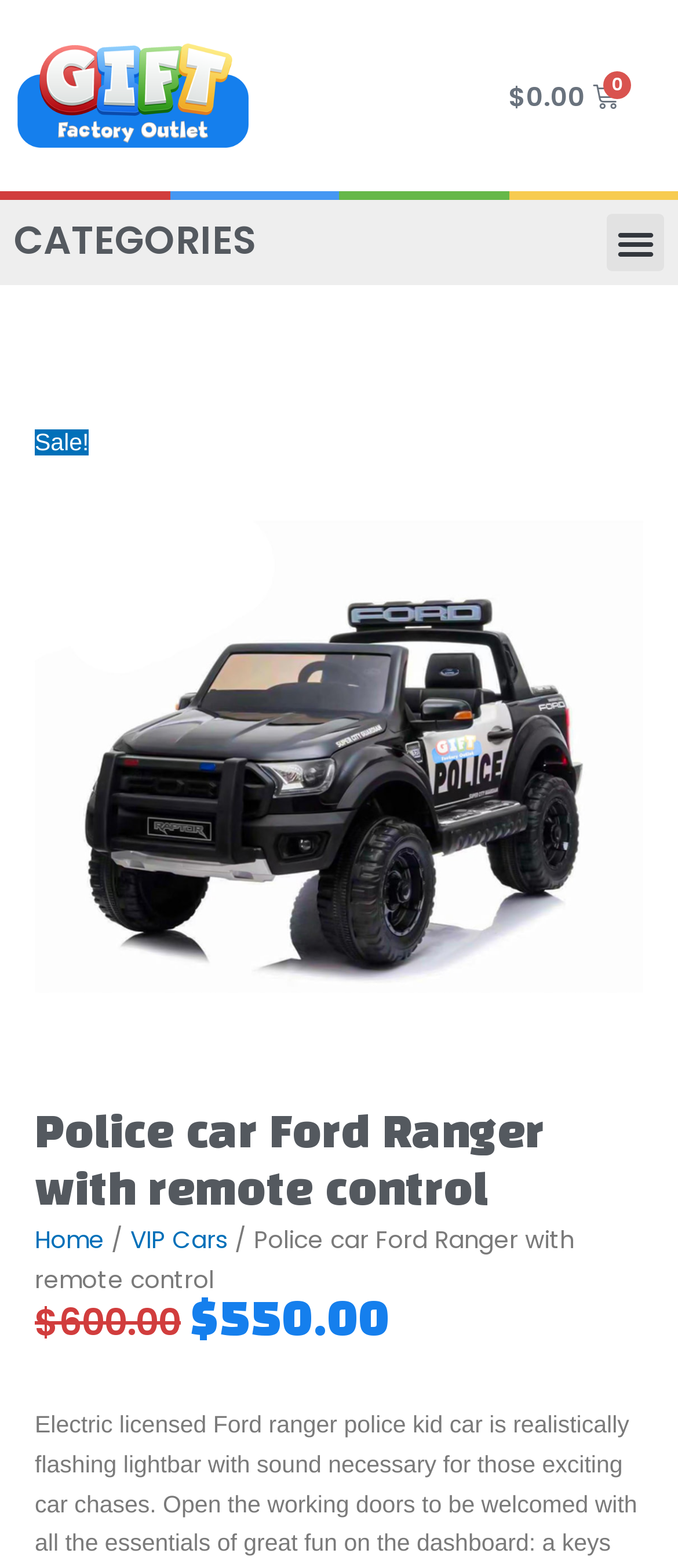What is the main title displayed on this webpage?

Police car Ford Ranger with remote control